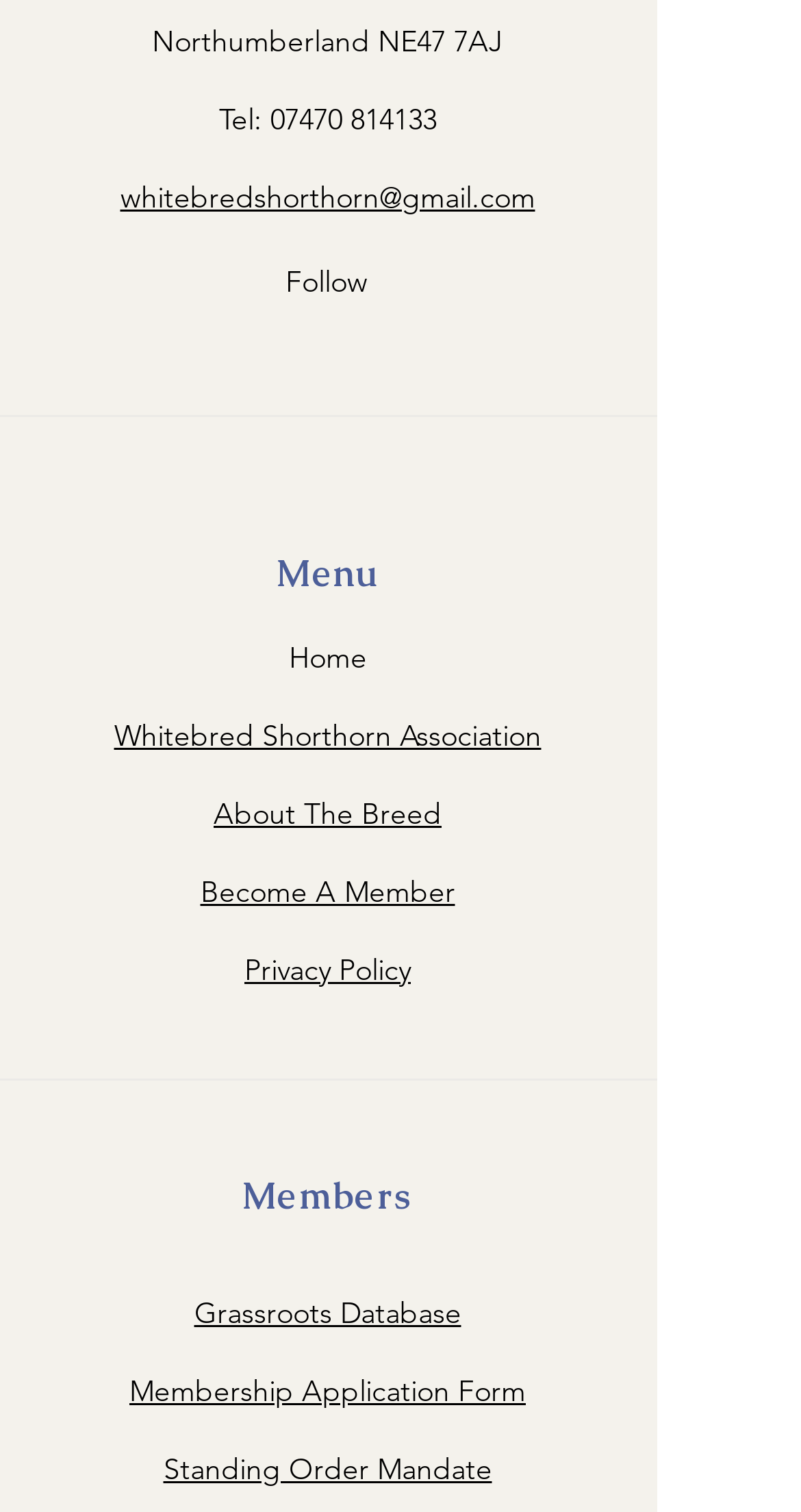What is the purpose of the 'Membership Application Form' link?
Identify the answer in the screenshot and reply with a single word or phrase.

To apply for membership